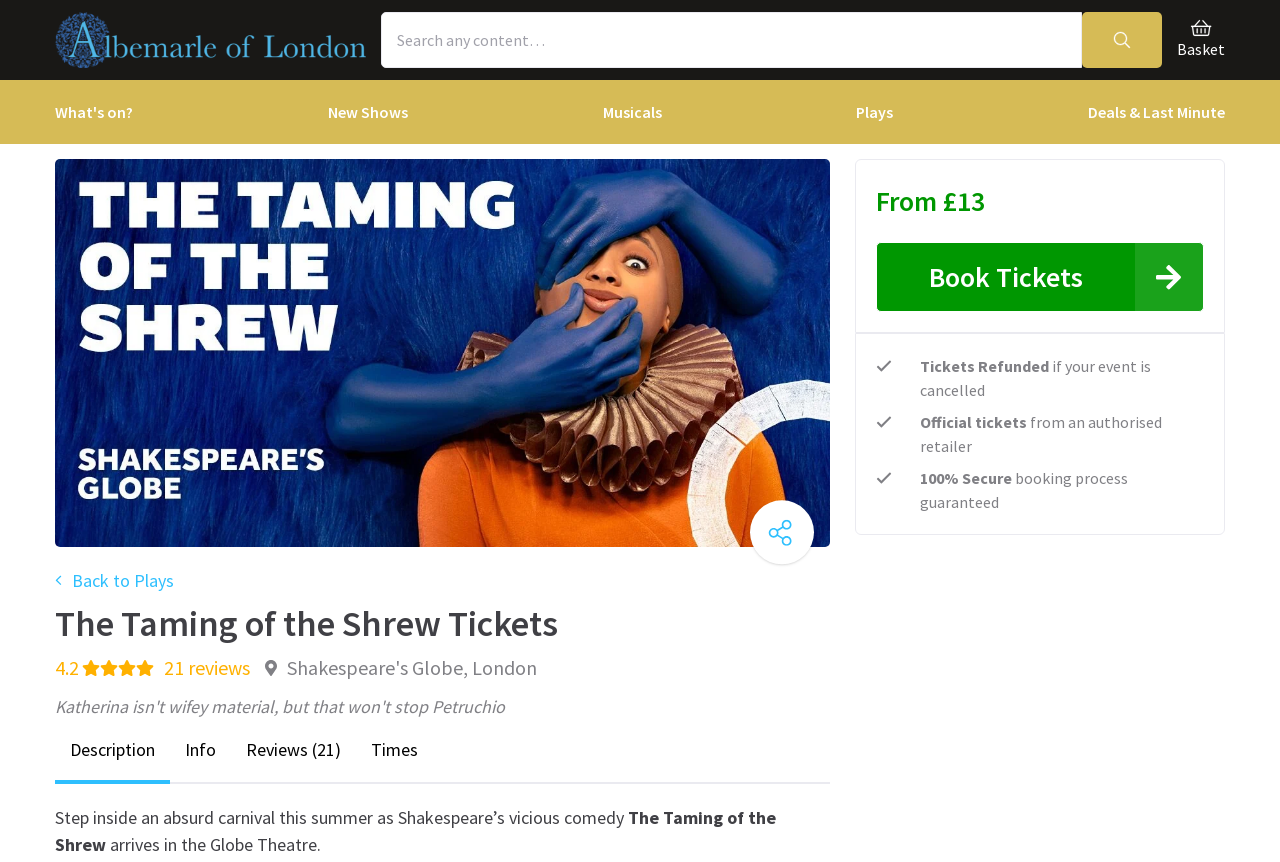Please locate the bounding box coordinates of the element that should be clicked to achieve the given instruction: "Search for a show".

[0.298, 0.014, 0.845, 0.079]